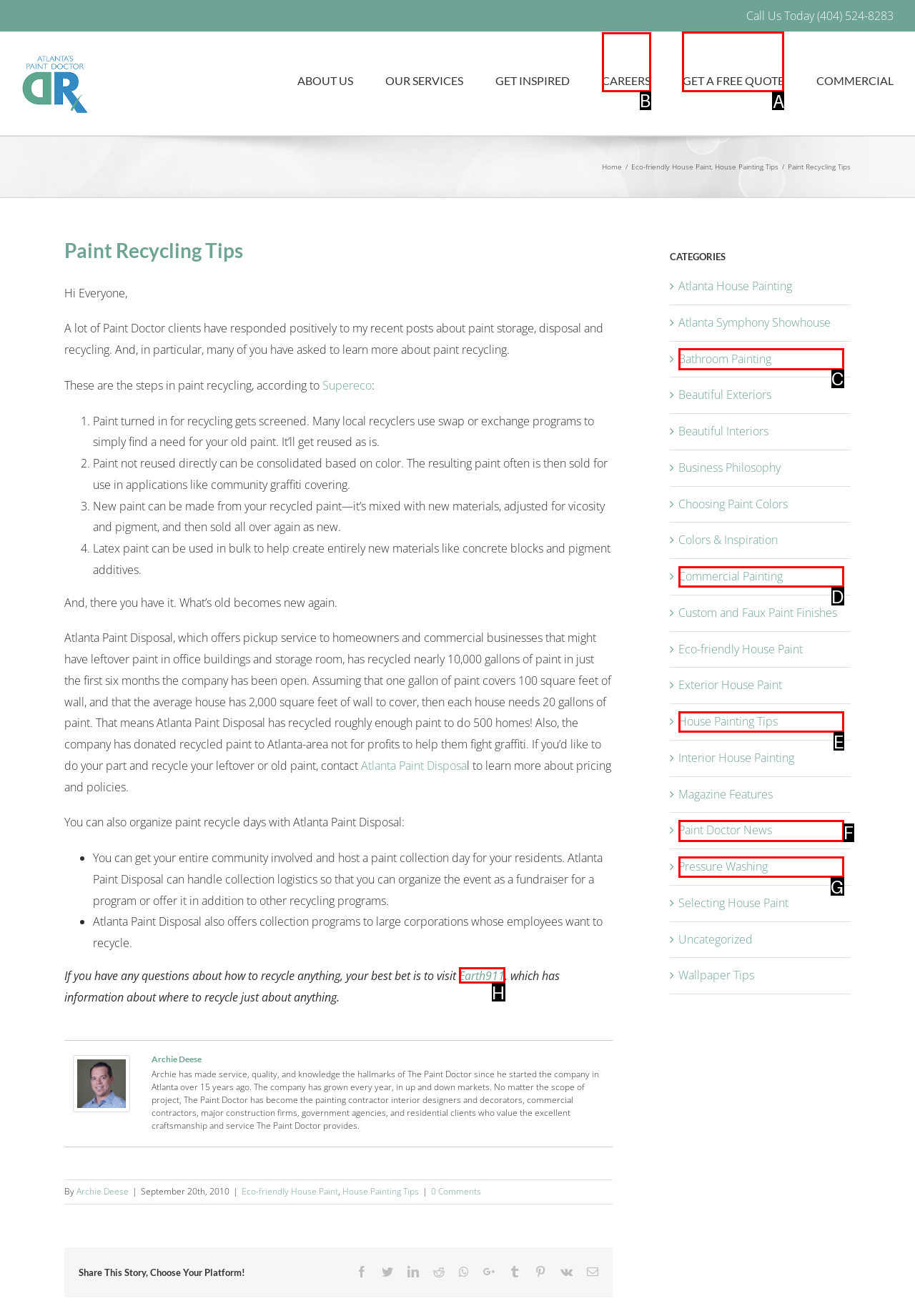Point out the UI element to be clicked for this instruction: Get a free quote. Provide the answer as the letter of the chosen element.

A